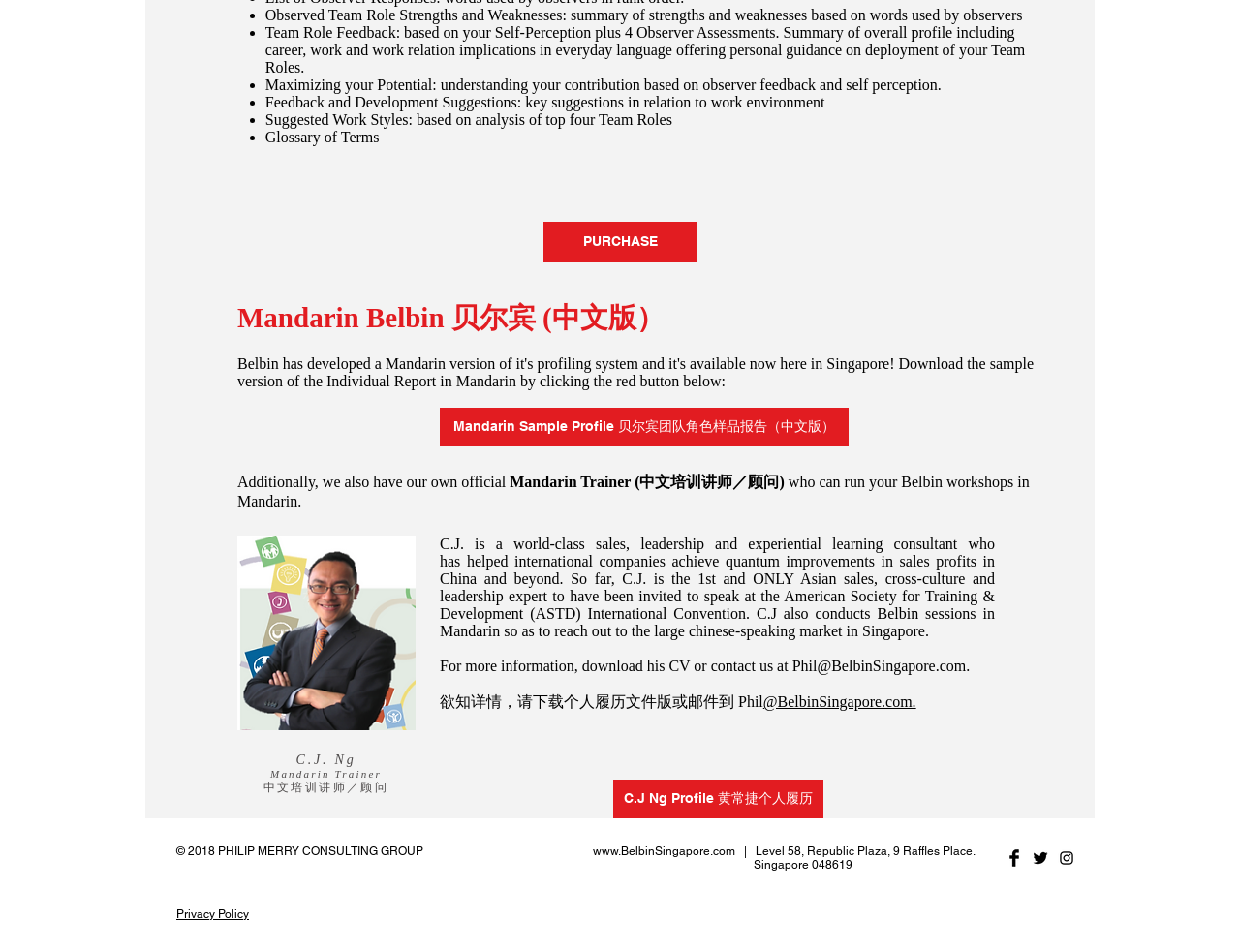Based on the element description PHILIP MERRY CONSULTING GROUP, identify the bounding box coordinates for the UI element. The coordinates should be in the format (top-left x, top-left y, bottom-right x, bottom-right y) and within the 0 to 1 range.

[0.176, 0.887, 0.341, 0.901]